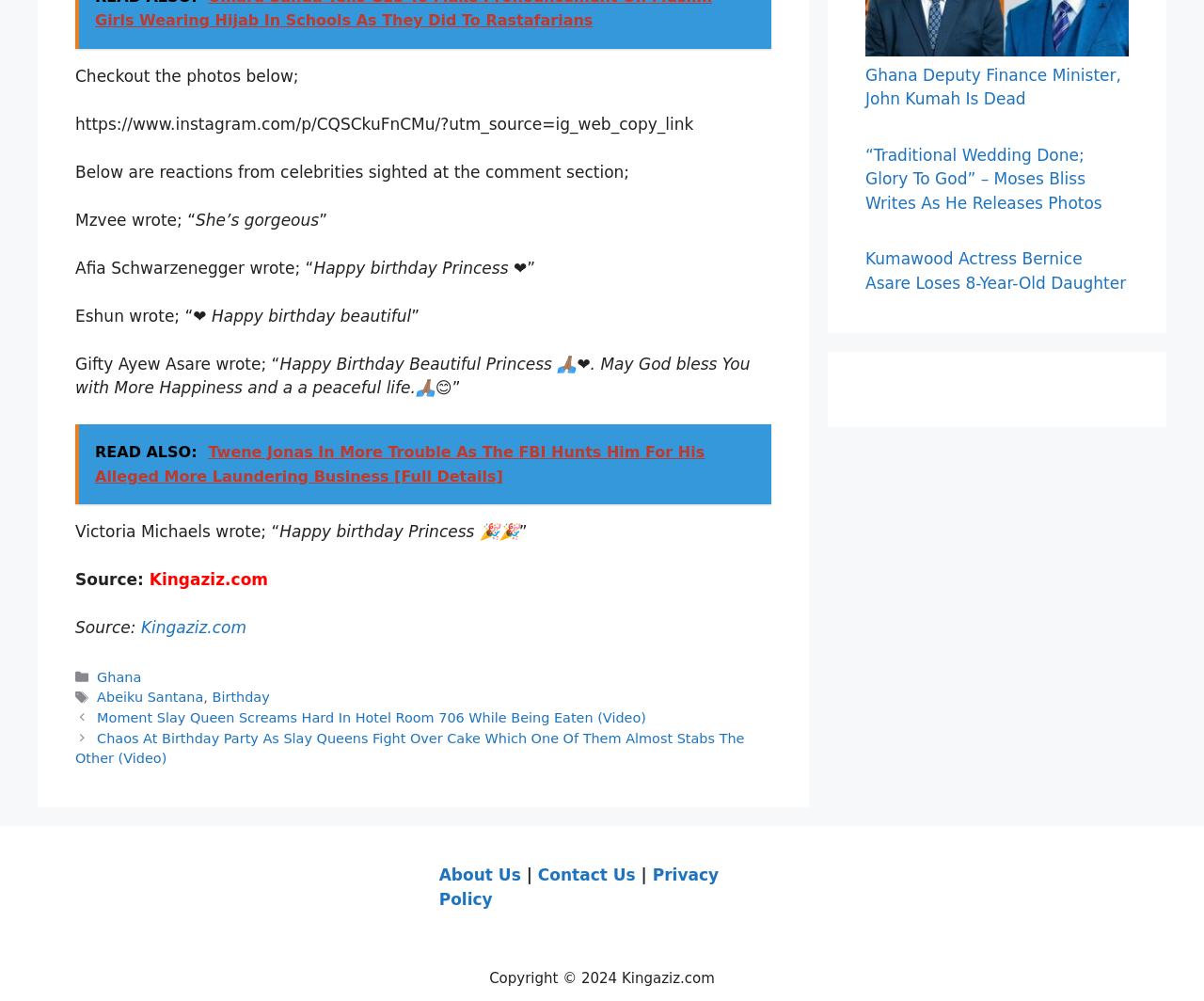What is the source of the article?
Look at the webpage screenshot and answer the question with a detailed explanation.

The text 'Source:' is followed by a link to 'Kingaziz.com', which suggests that the source of the article is Kingaziz.com.